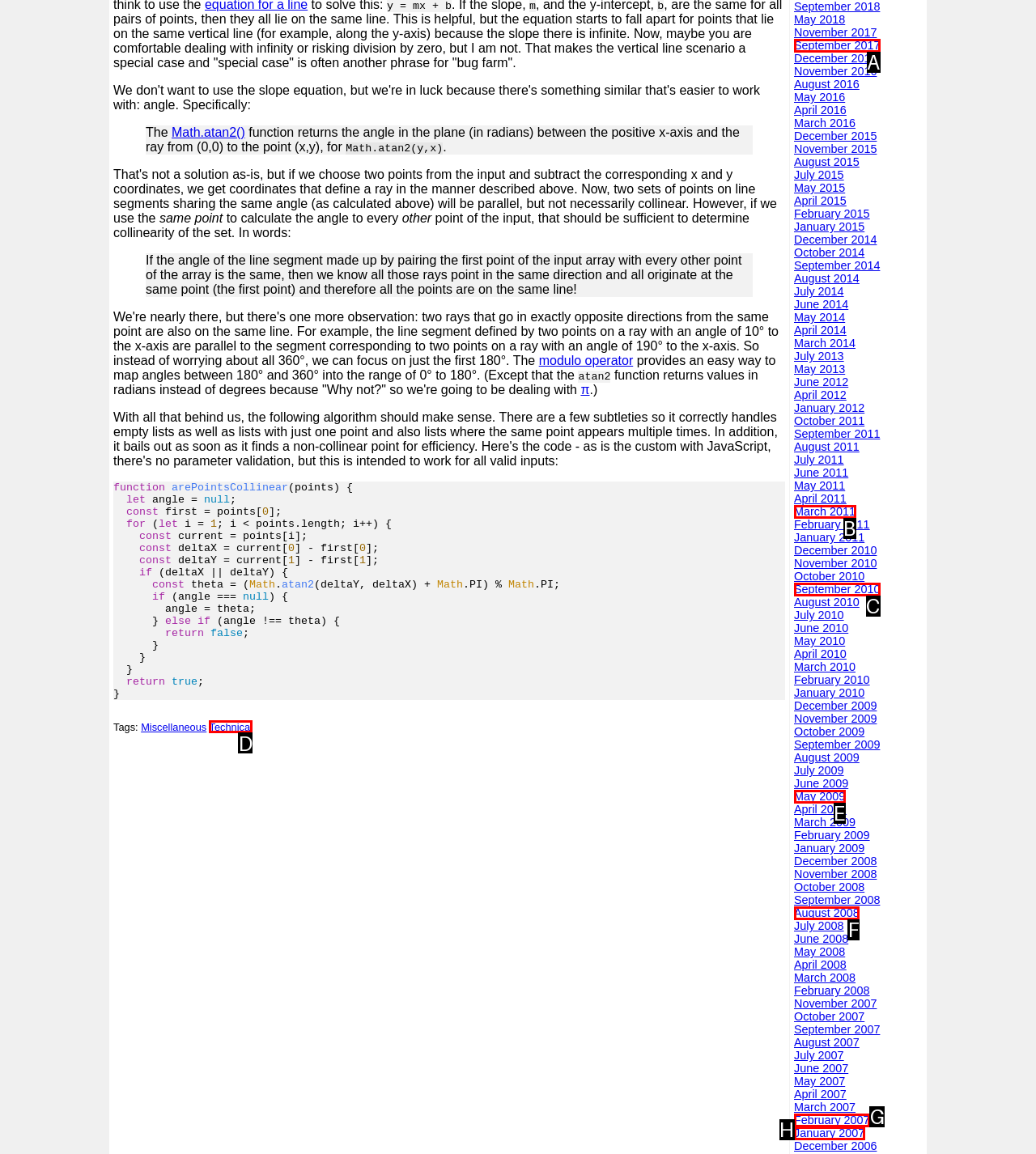Identify the HTML element that corresponds to the following description: Technical. Provide the letter of the correct option from the presented choices.

D